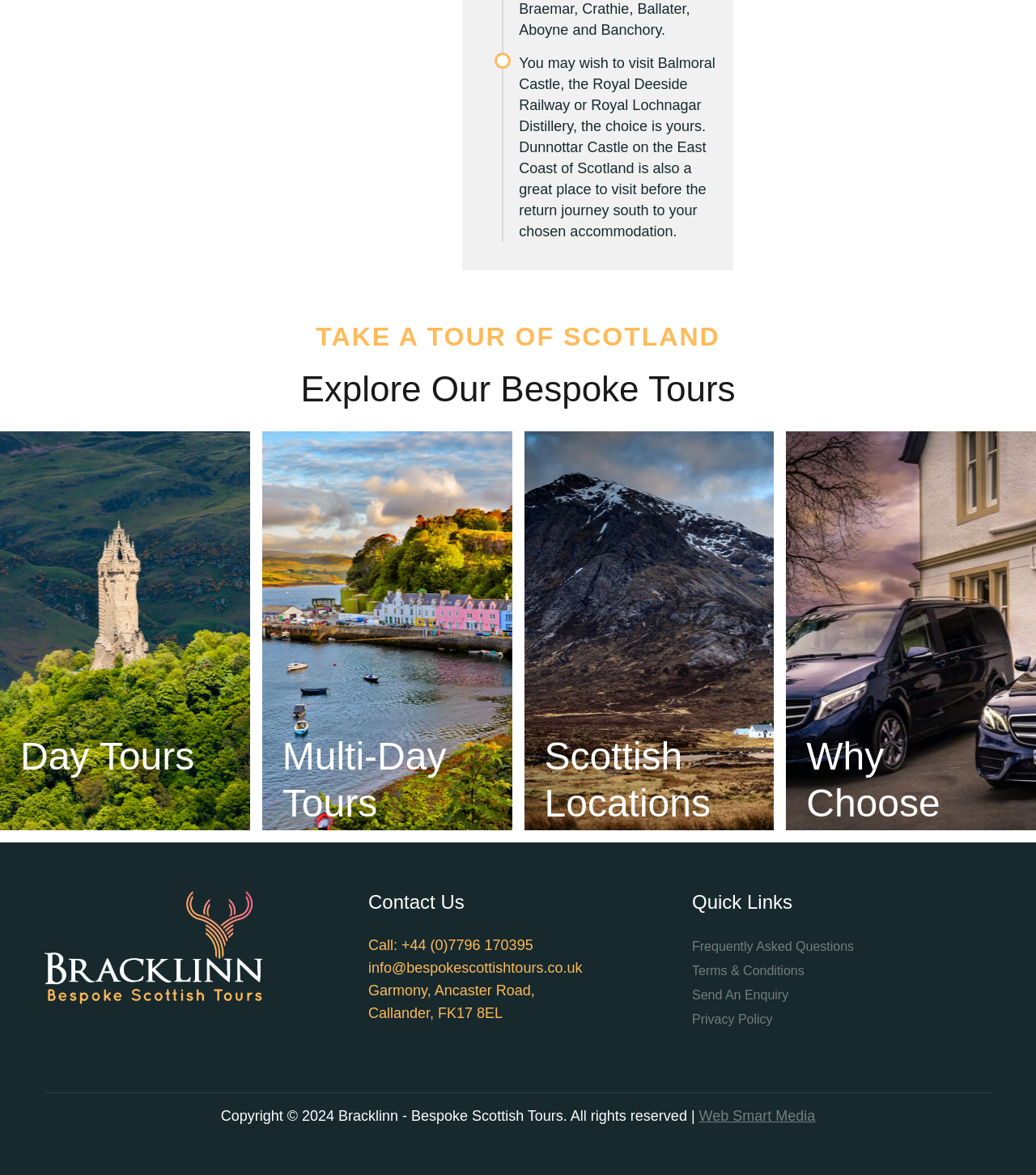What is the location of the company?
Can you give a detailed and elaborate answer to the question?

In the 'Contact Us' section, I found the company's location, which is Garmony, Ancaster Road, Callander, FK17 8EL.